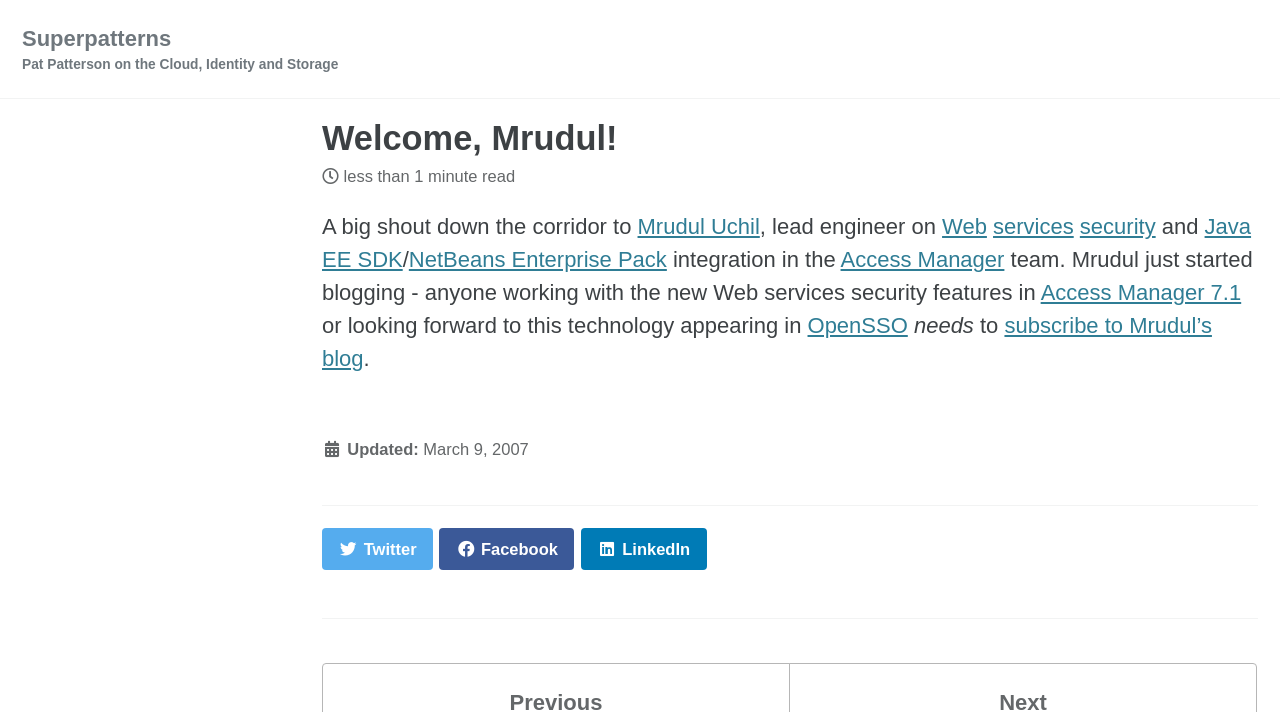Based on the element description, predict the bounding box coordinates (top-left x, top-left y, bottom-right x, bottom-right y) for the UI element in the screenshot: Java EE SDK

[0.252, 0.301, 0.977, 0.382]